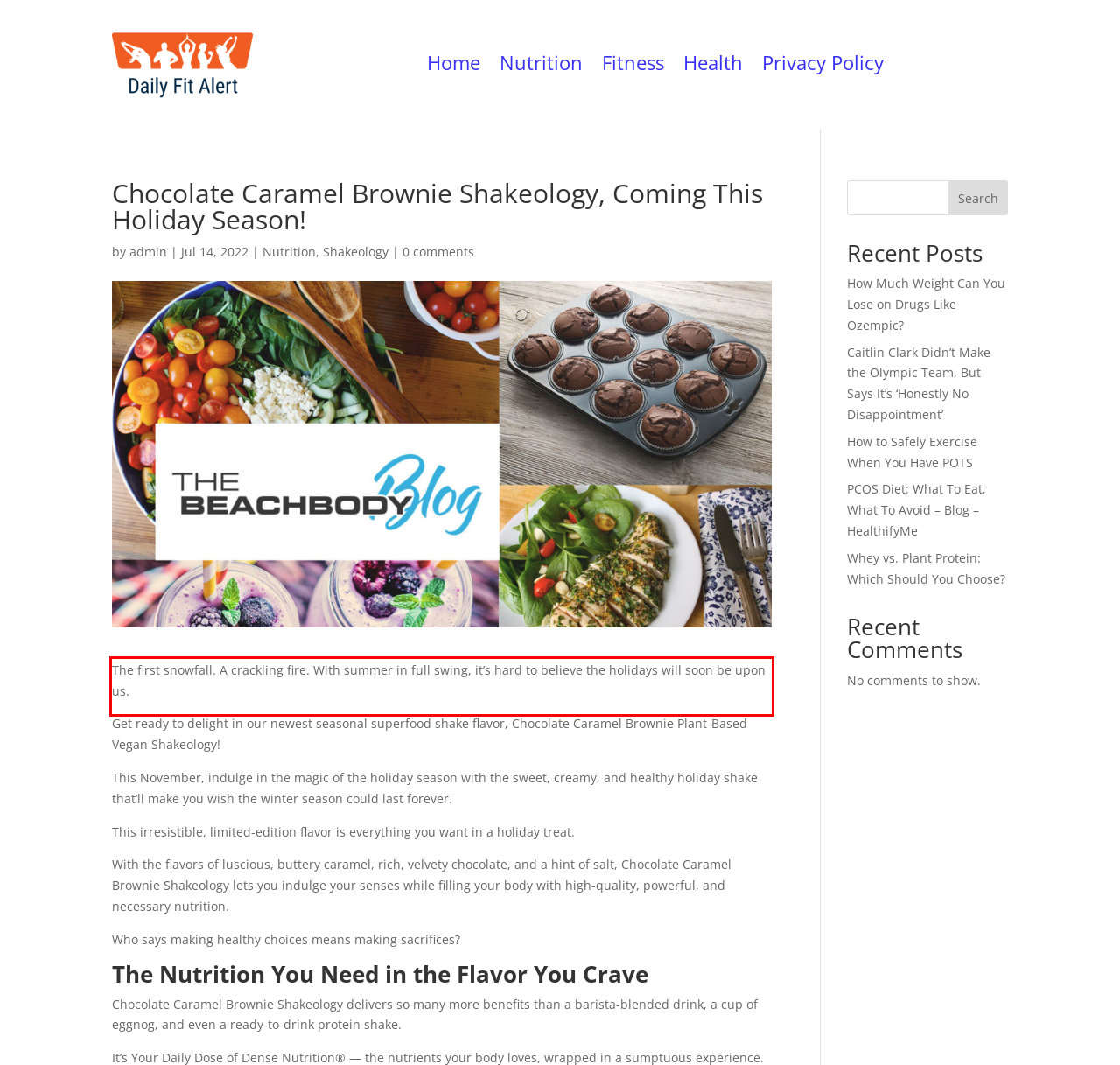You are provided with a screenshot of a webpage containing a red bounding box. Please extract the text enclosed by this red bounding box.

The first snowfall. A crackling fire. With summer in full swing, it’s hard to believe the holidays will soon be upon us.